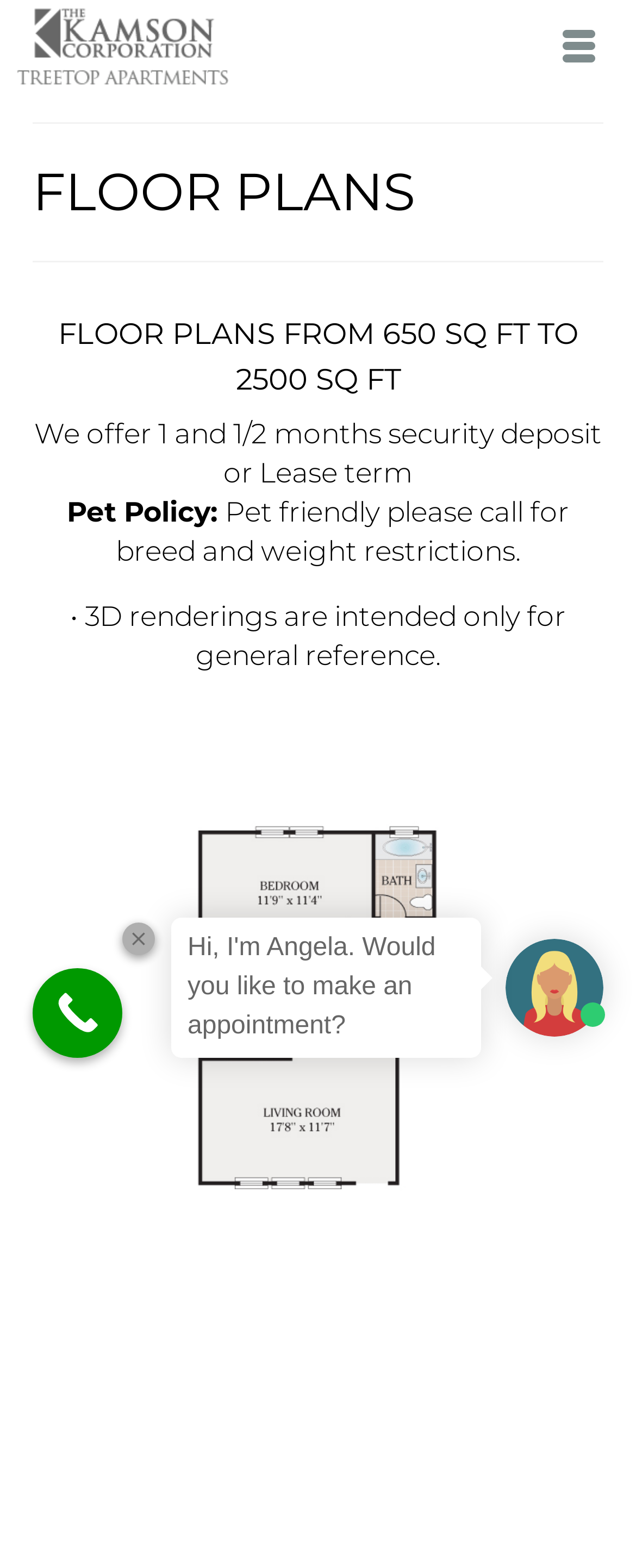What is the security deposit policy?
Please give a detailed and elaborate explanation in response to the question.

According to the webpage, the security deposit policy is 1 and 1/2 months, as stated in the text 'We offer 1 and 1/2 months security deposit or Lease term'.